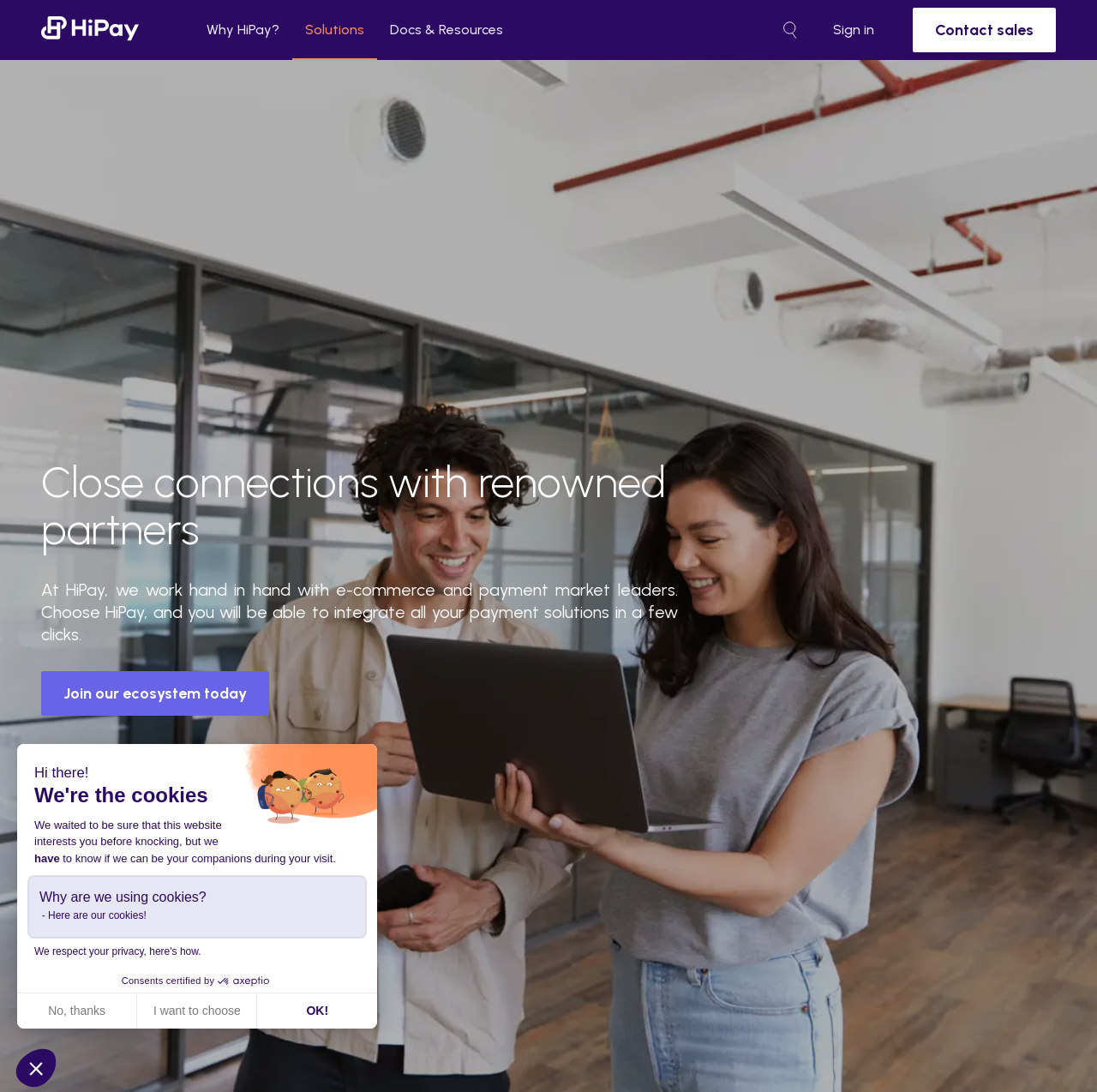Specify the bounding box coordinates for the region that must be clicked to perform the given instruction: "join our ecosystem today".

[0.038, 0.614, 0.245, 0.656]